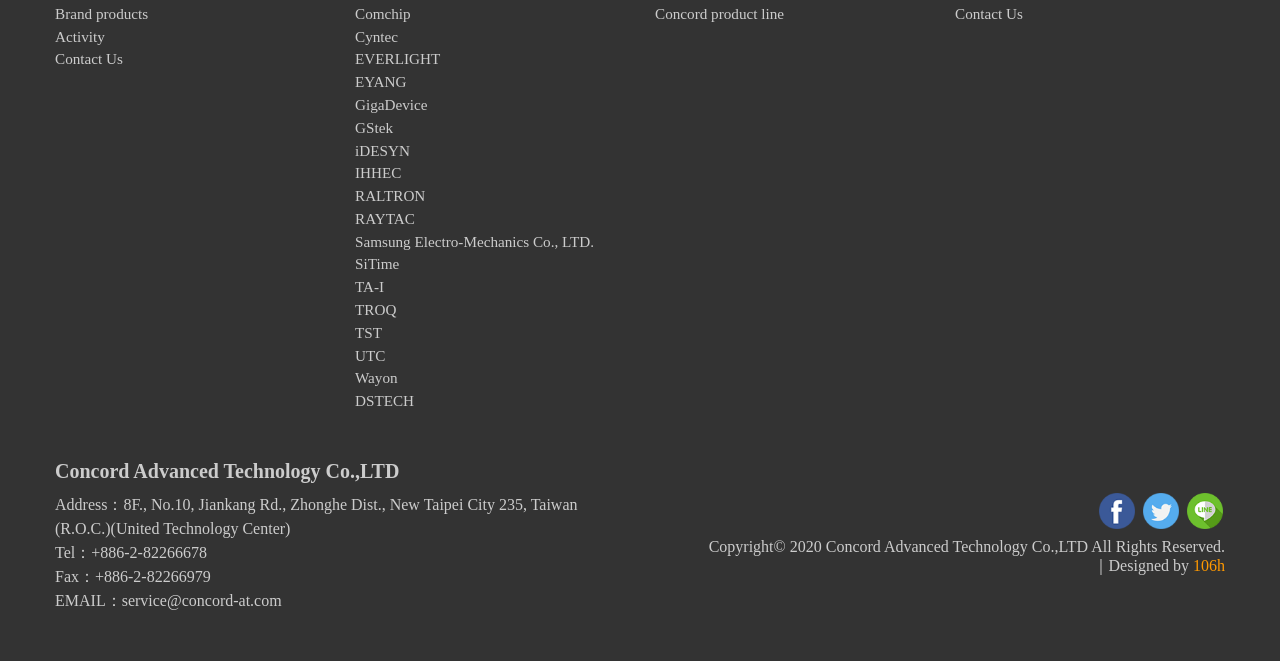For the given element description Gear, determine the bounding box coordinates of the UI element. The coordinates should follow the format (top-left x, top-left y, bottom-right x, bottom-right y) and be within the range of 0 to 1.

None